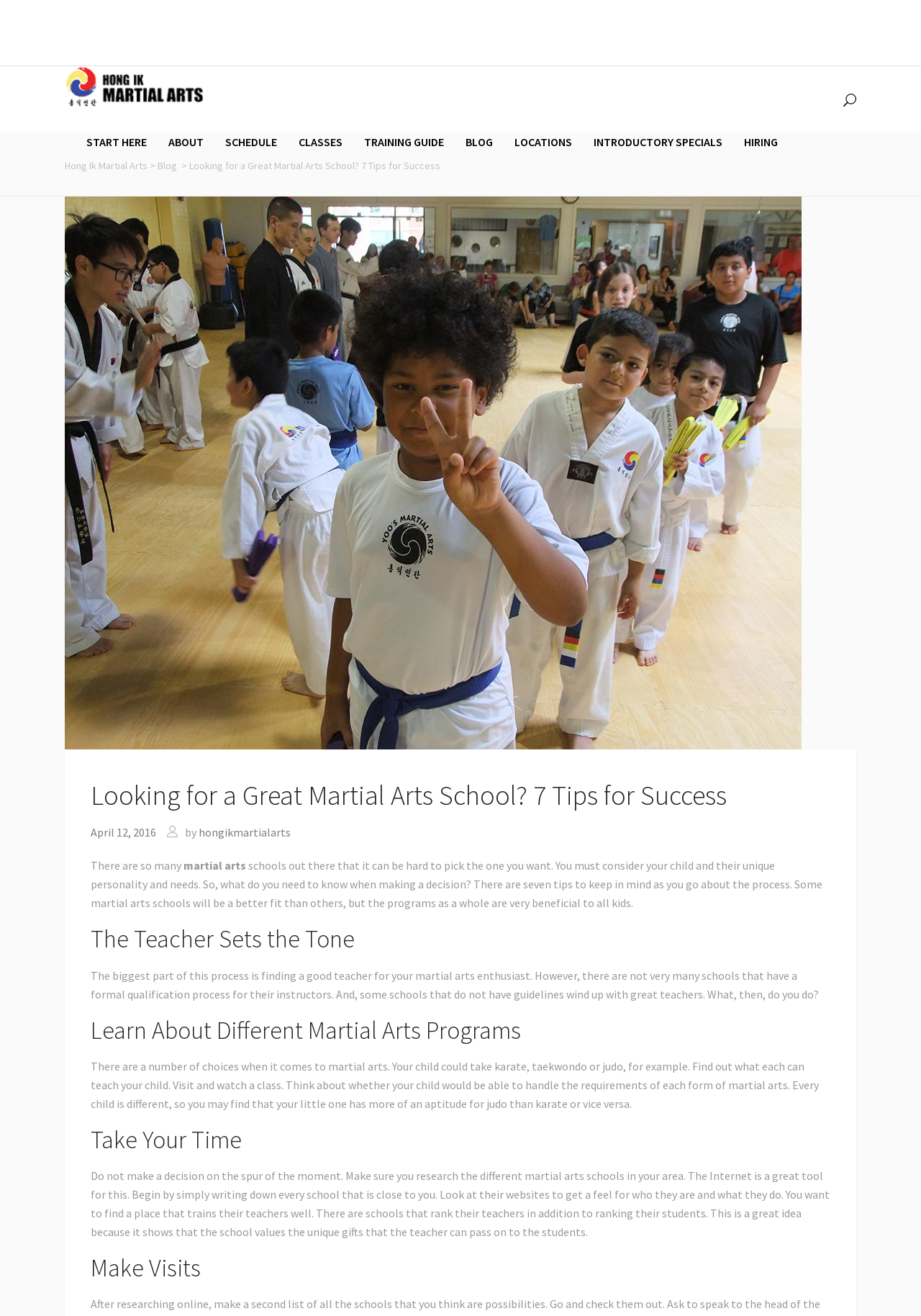How many tips are provided for finding a great martial arts school?
Respond with a short answer, either a single word or a phrase, based on the image.

7